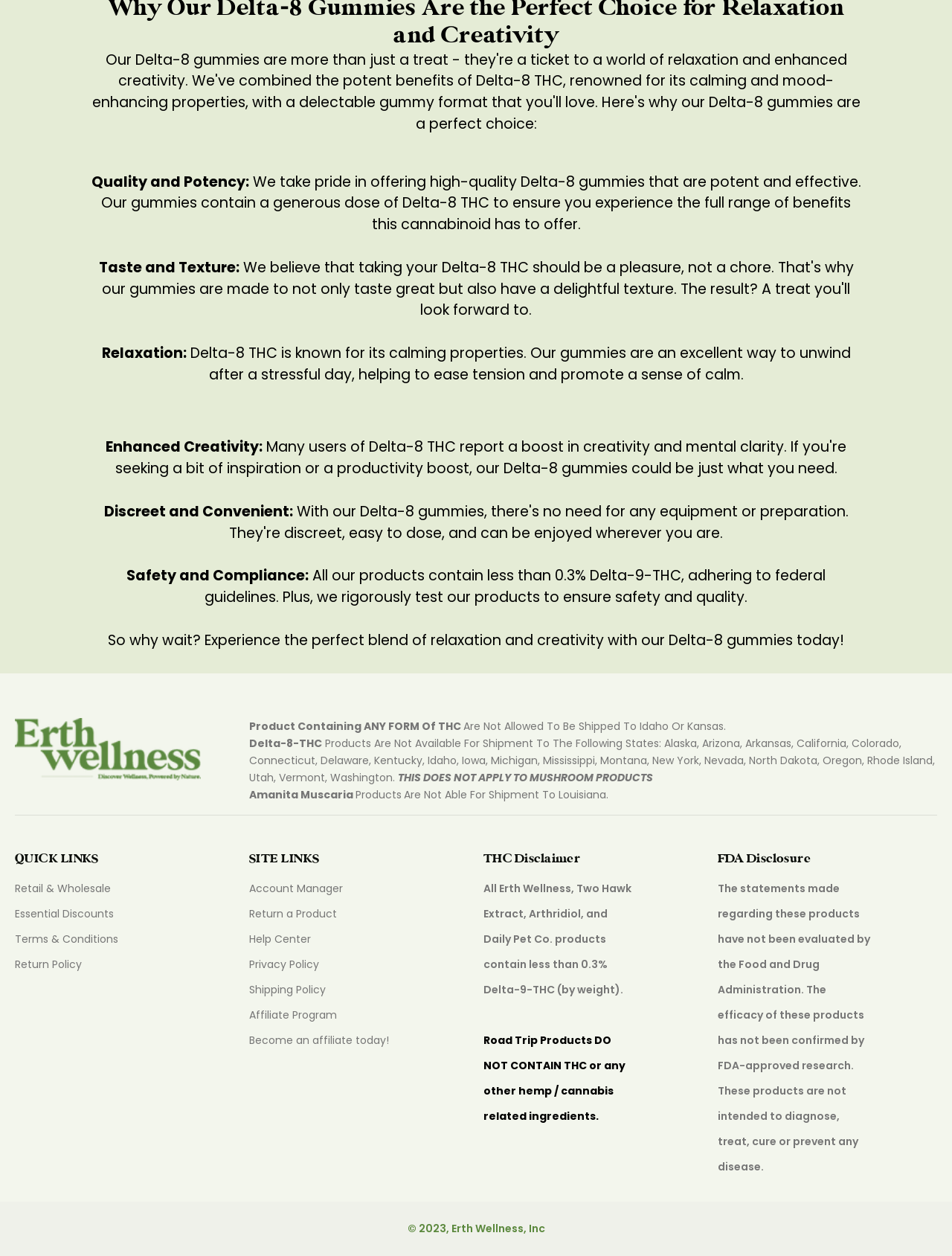Identify the bounding box coordinates for the element you need to click to achieve the following task: "Go to Retail & Wholesale page". The coordinates must be four float values ranging from 0 to 1, formatted as [left, top, right, bottom].

[0.016, 0.697, 0.116, 0.717]